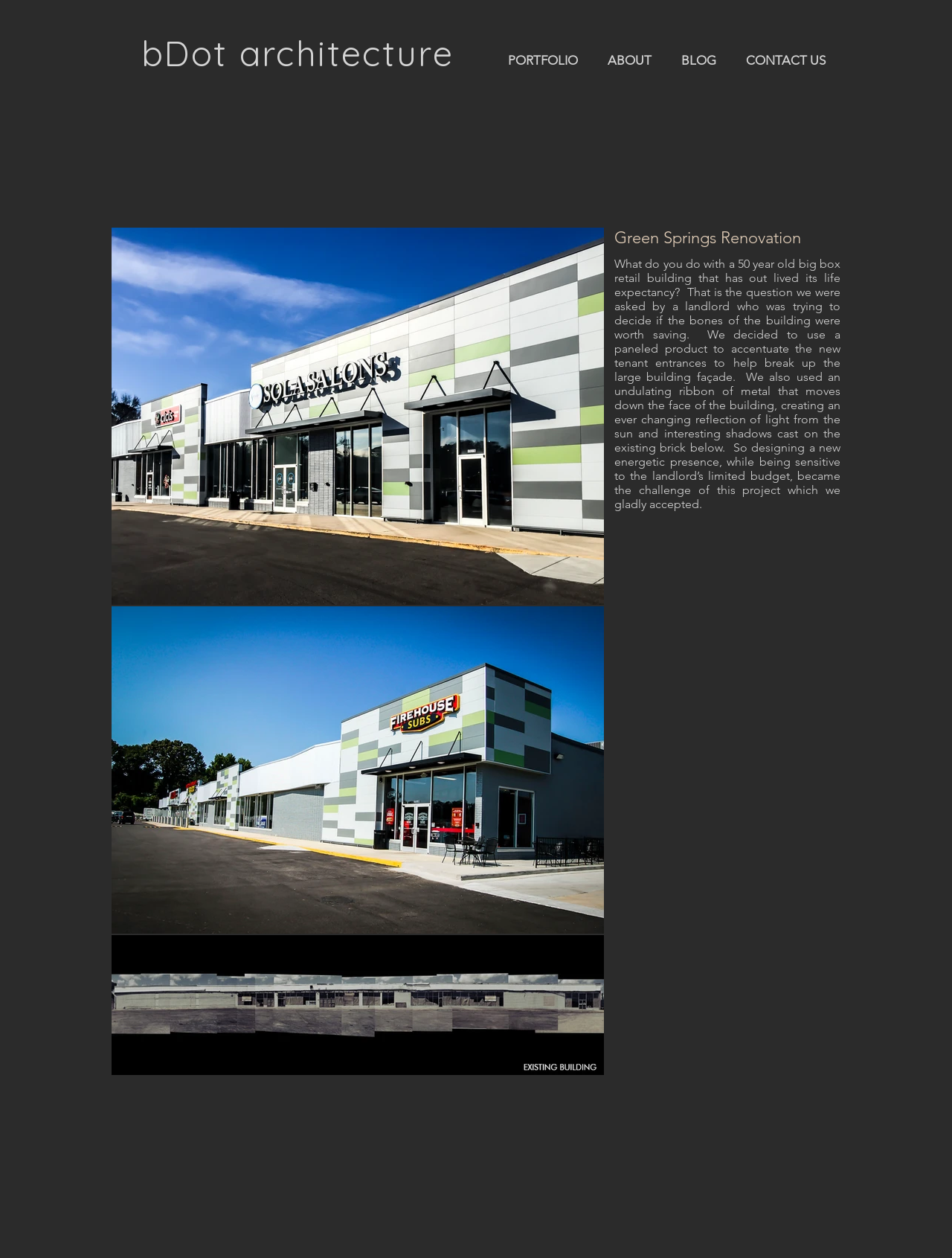Refer to the screenshot and answer the following question in detail:
What is the shape of the metal ribbon used in the design?

The shape of the metal ribbon used in the design can be found in the StaticText element that describes the project. According to the text, an undulating ribbon of metal was used to create an ever-changing reflection of light from the sun and interesting shadows cast on the existing brick below.